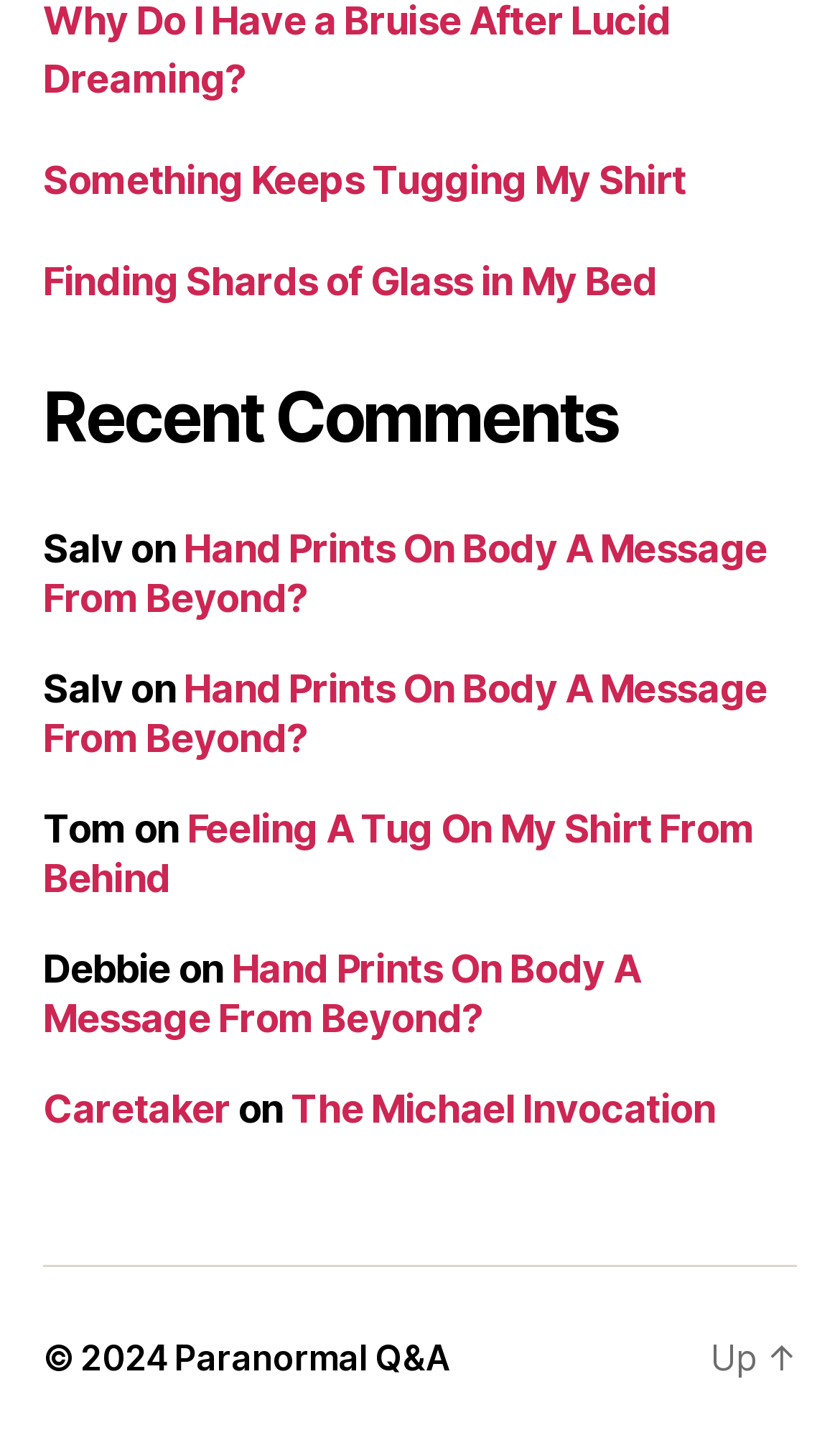Please identify the bounding box coordinates of the element on the webpage that should be clicked to follow this instruction: "Read the article 'Something Keeps Tugging My Shirt'". The bounding box coordinates should be given as four float numbers between 0 and 1, formatted as [left, top, right, bottom].

[0.051, 0.109, 0.817, 0.14]